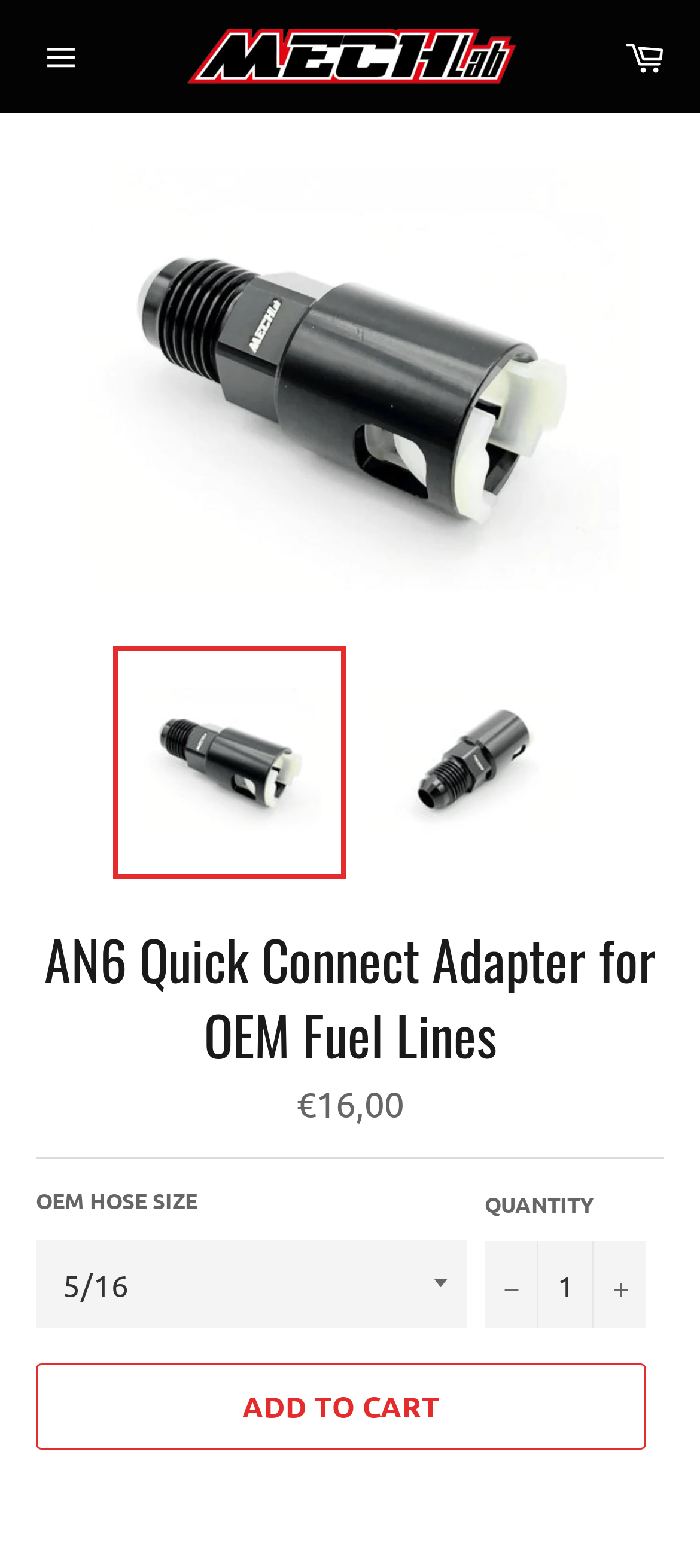Bounding box coordinates are specified in the format (top-left x, top-left y, bottom-right x, bottom-right y). All values are floating point numbers bounded between 0 and 1. Please provide the bounding box coordinate of the region this sentence describes: +

[0.846, 0.792, 0.923, 0.847]